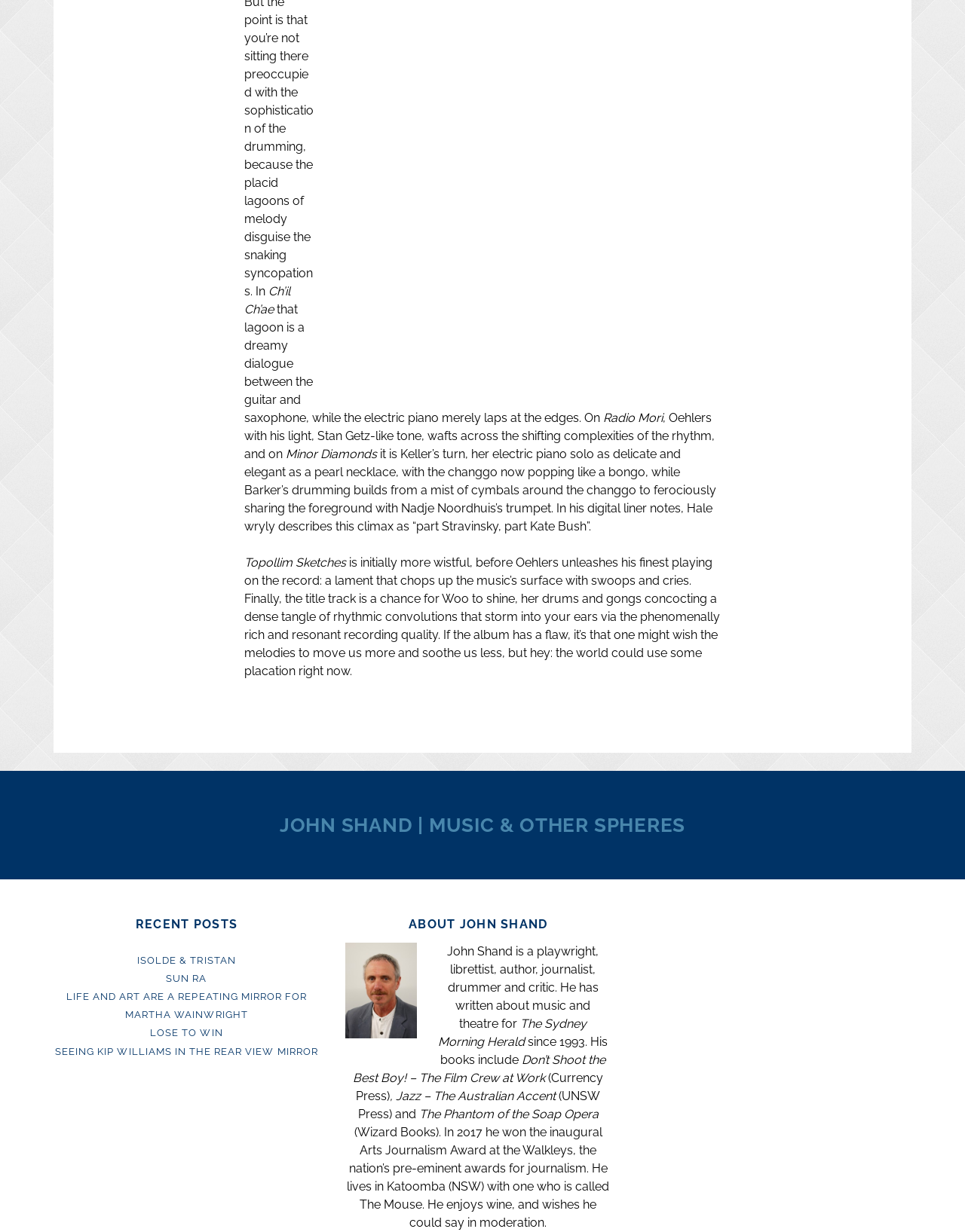Where does John Shand live?
From the screenshot, supply a one-word or short-phrase answer.

Katoomba (NSW)